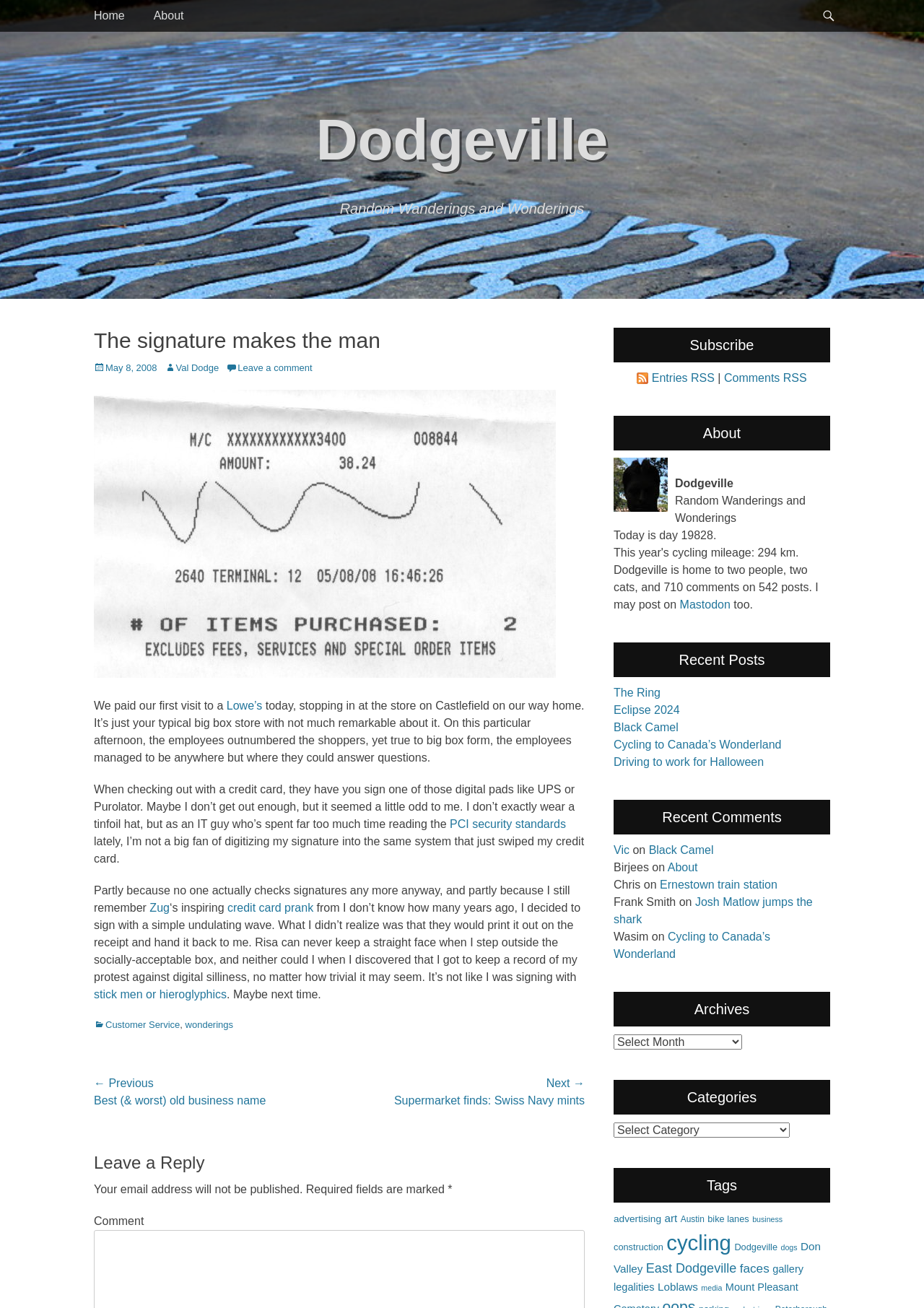What is the category of the current post?
Deliver a detailed and extensive answer to the question.

I found the answer by examining the footer section of the webpage, where the categories are listed. The category 'wonderings' is linked and appears in the footer, indicating that it is the category of the current post.